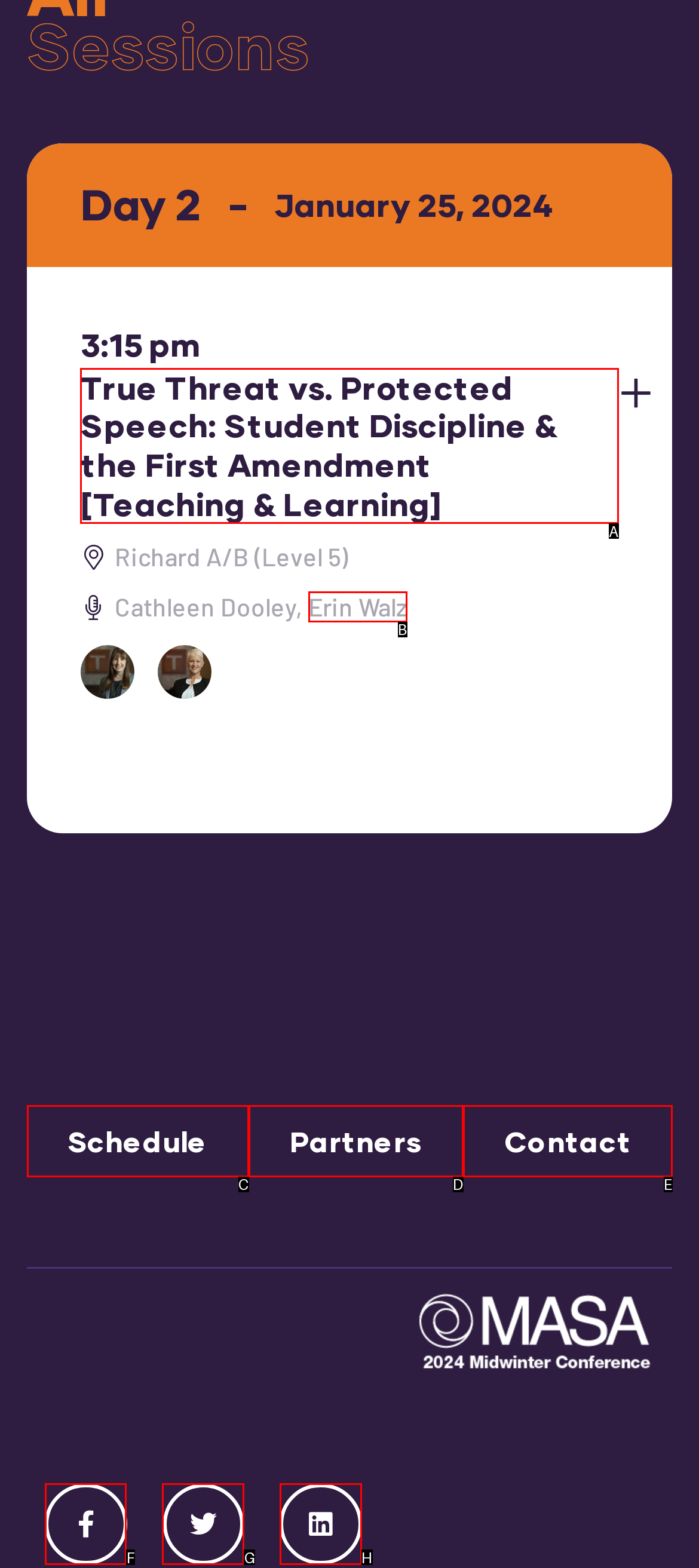Identify which lettered option completes the task: Search for a doctor. Provide the letter of the correct choice.

None